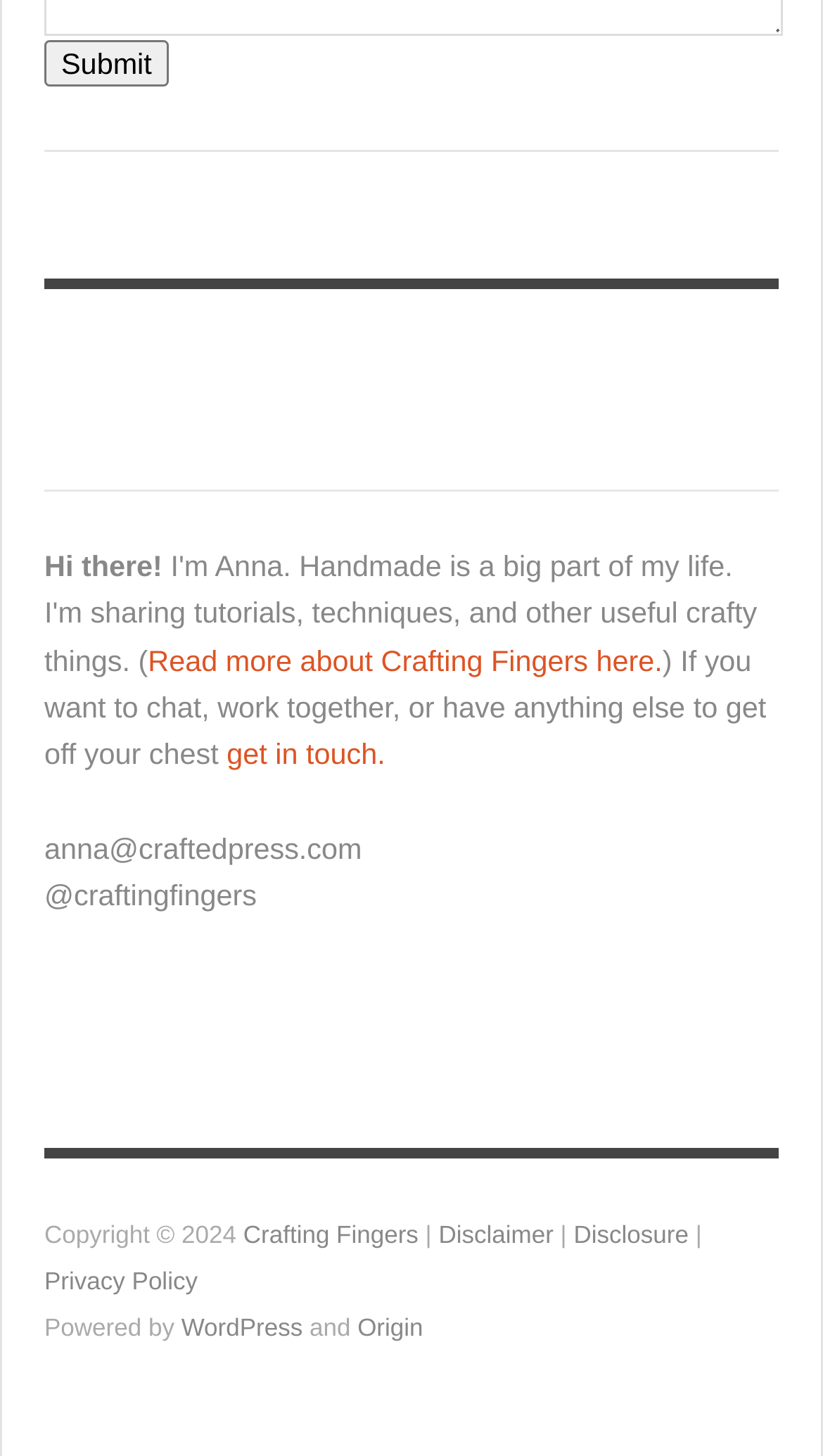Identify the bounding box coordinates of the region that needs to be clicked to carry out this instruction: "Visit Crafting Fingers on Facebook". Provide these coordinates as four float numbers ranging from 0 to 1, i.e., [left, top, right, bottom].

[0.392, 0.26, 0.5, 0.283]